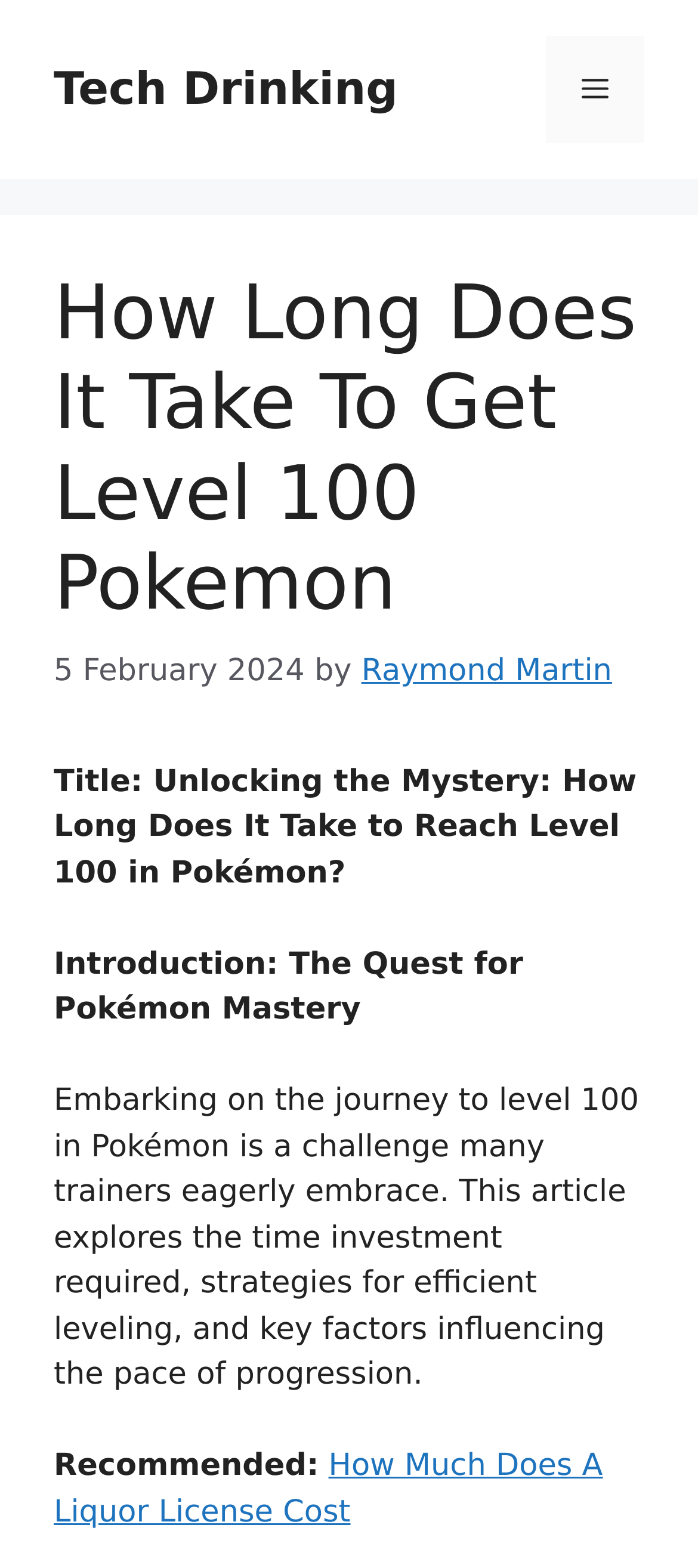Locate the UI element that matches the description Menu in the webpage screenshot. Return the bounding box coordinates in the format (top-left x, top-left y, bottom-right x, bottom-right y), with values ranging from 0 to 1.

[0.782, 0.023, 0.923, 0.091]